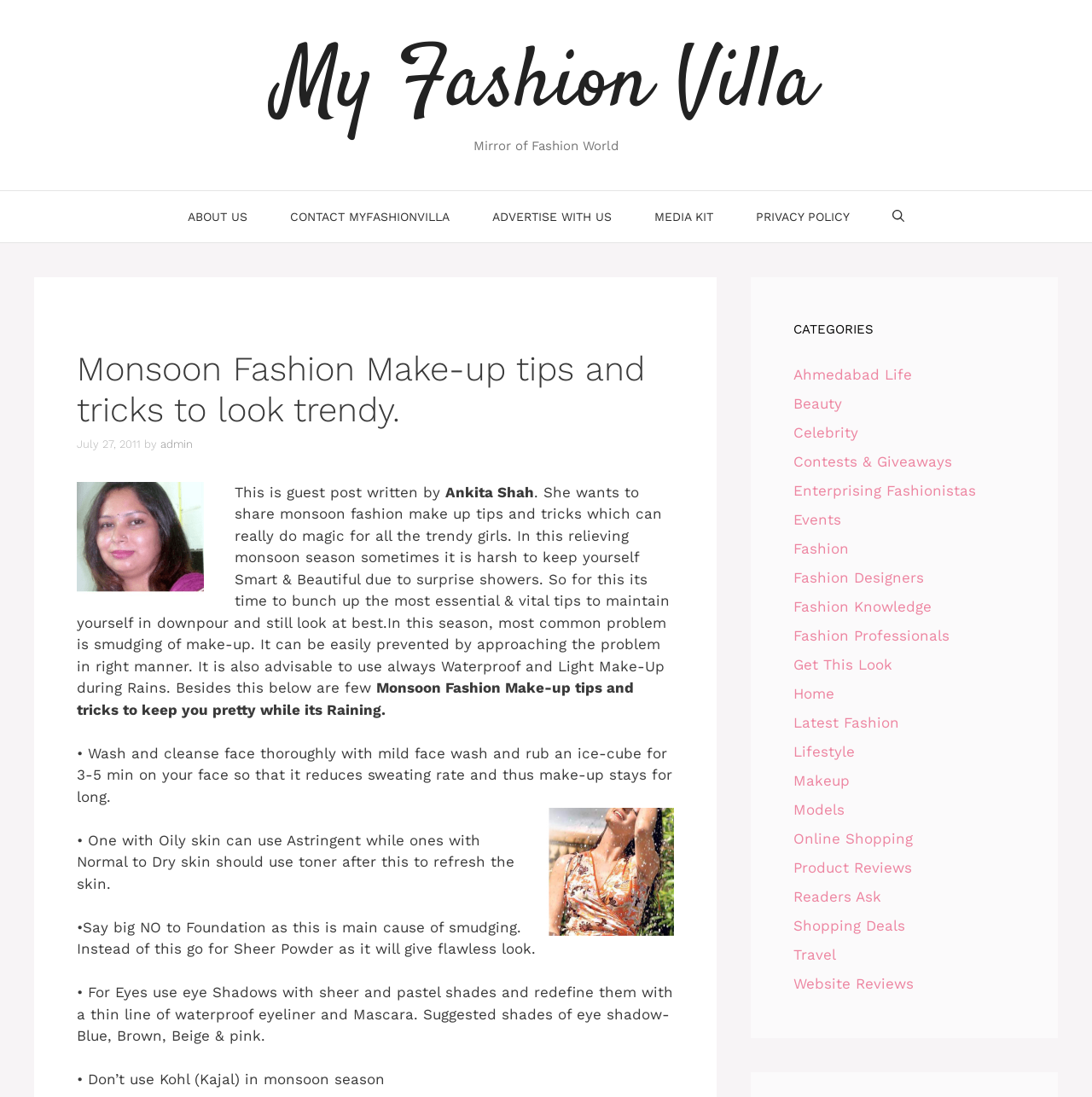Locate the bounding box coordinates of the clickable region to complete the following instruction: "Search for something using the 'Open Search Bar' link."

[0.798, 0.174, 0.848, 0.22]